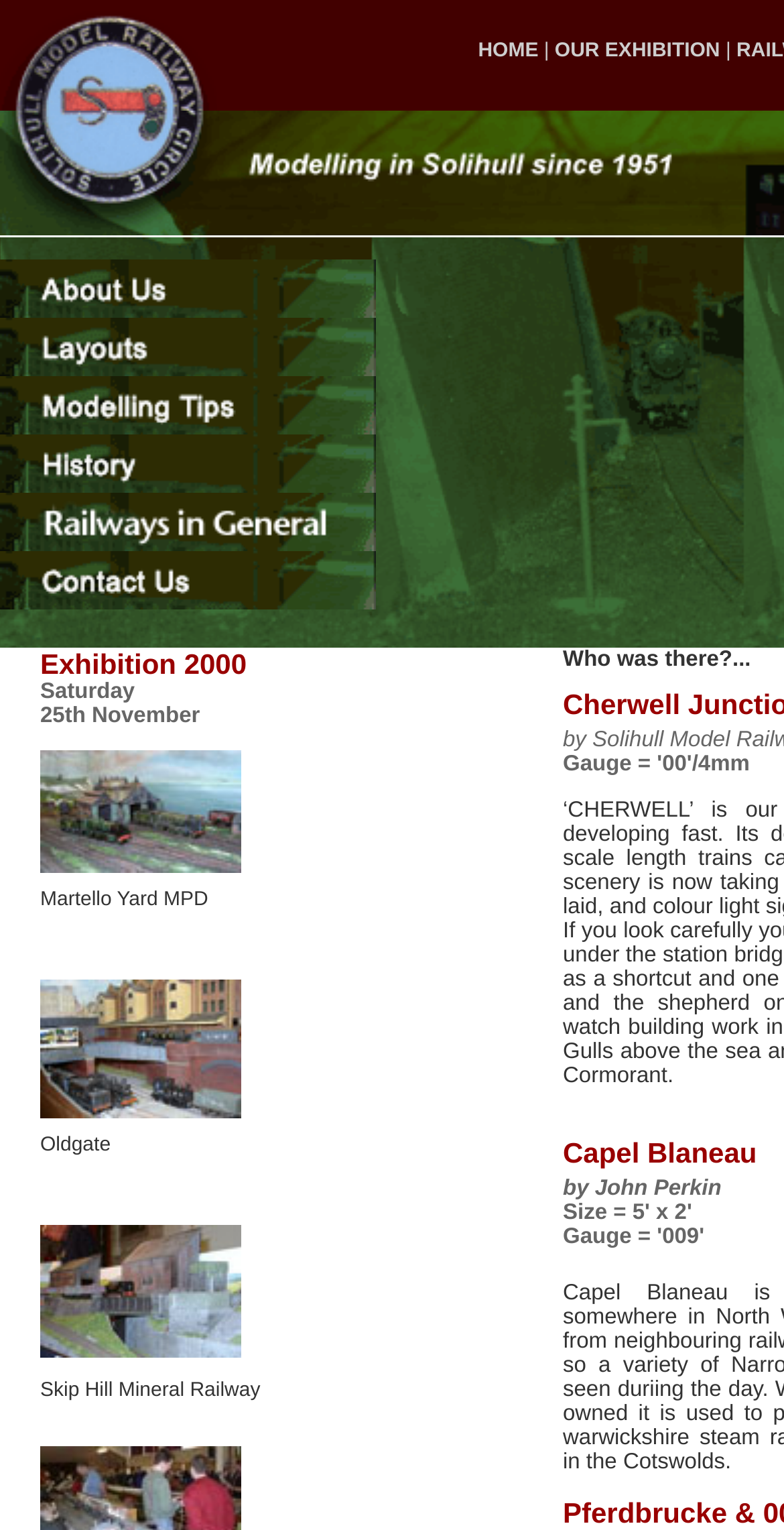Using the provided description OUR EXHIBITION, find the bounding box coordinates for the UI element. Provide the coordinates in (top-left x, top-left y, bottom-right x, bottom-right y) format, ensuring all values are between 0 and 1.

[0.708, 0.026, 0.926, 0.041]